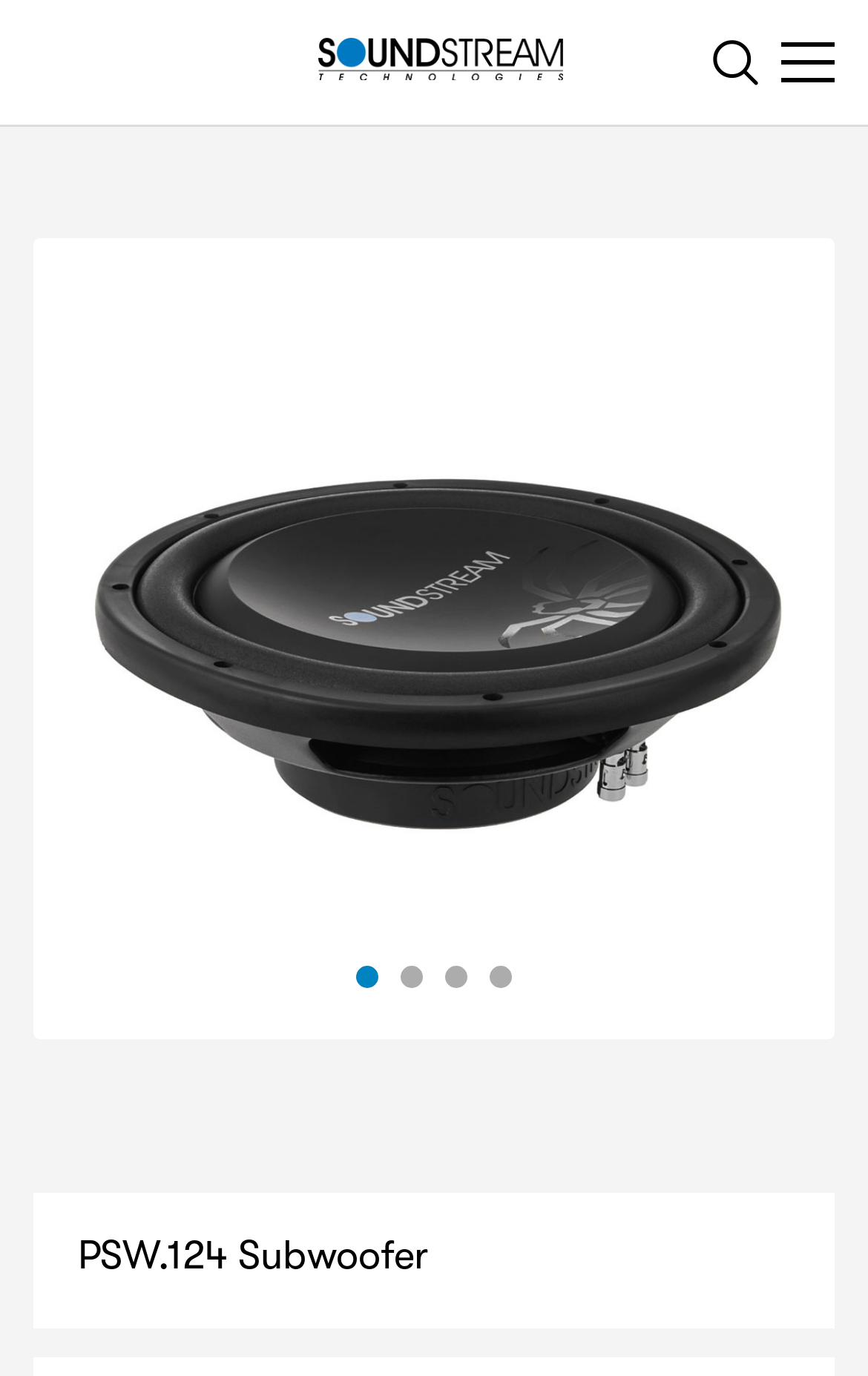How many images are on the page?
Look at the image and respond with a one-word or short phrase answer.

6